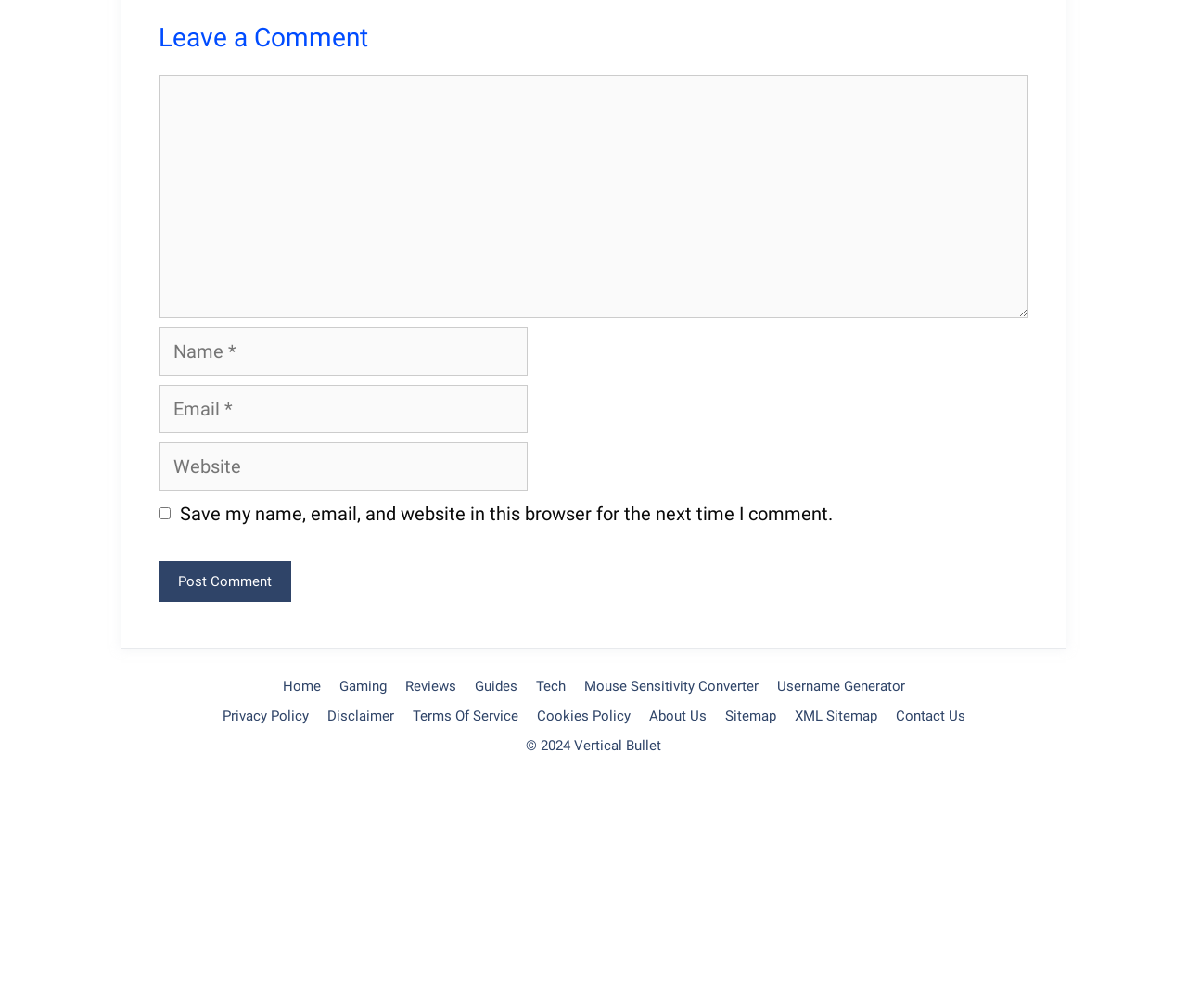What is the purpose of the checkbox? Look at the image and give a one-word or short phrase answer.

Save comment info